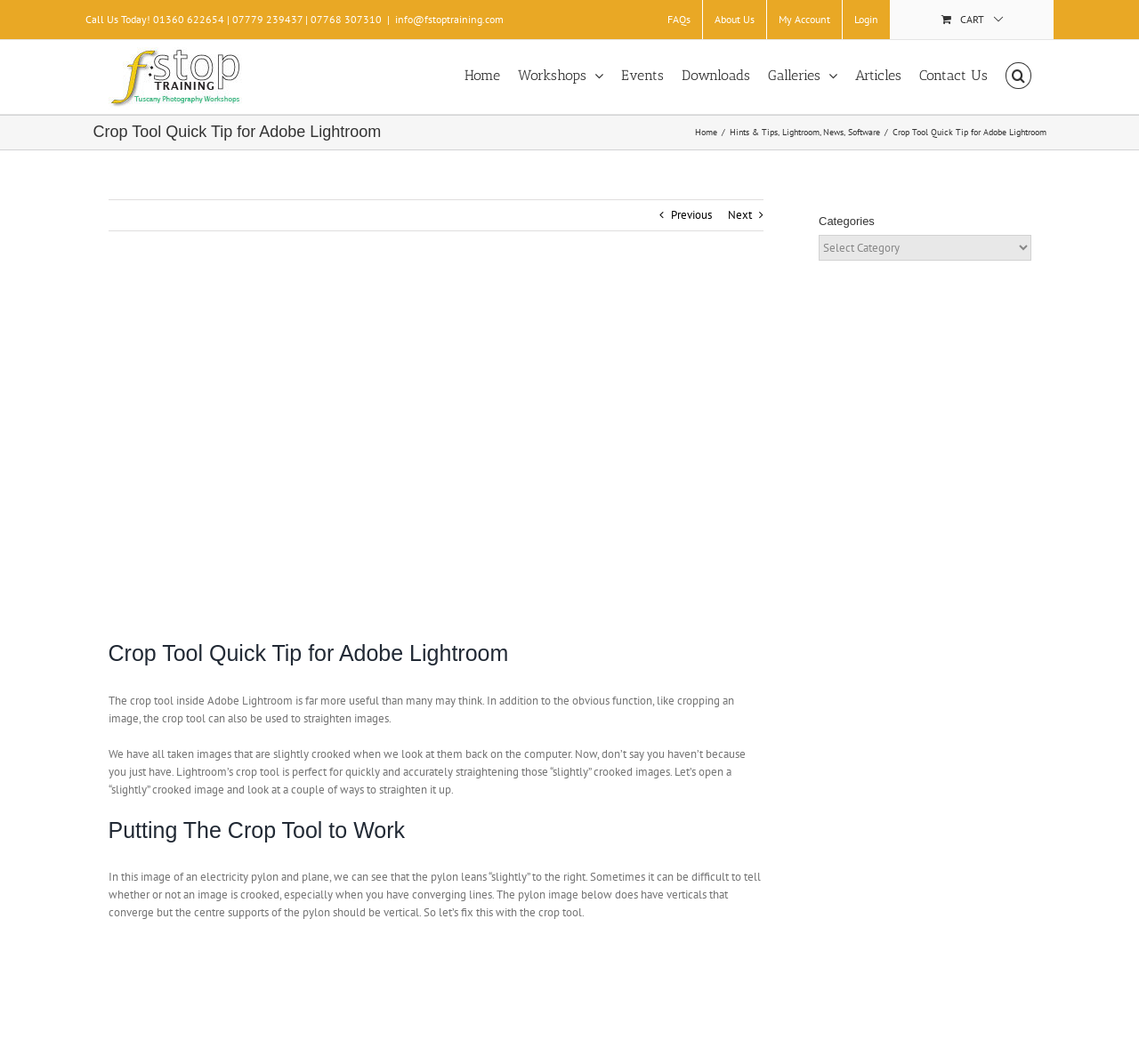Please identify the bounding box coordinates of the element that needs to be clicked to execute the following command: "Send an email to info@fstoptraining.com". Provide the bounding box using four float numbers between 0 and 1, formatted as [left, top, right, bottom].

[0.347, 0.012, 0.442, 0.024]